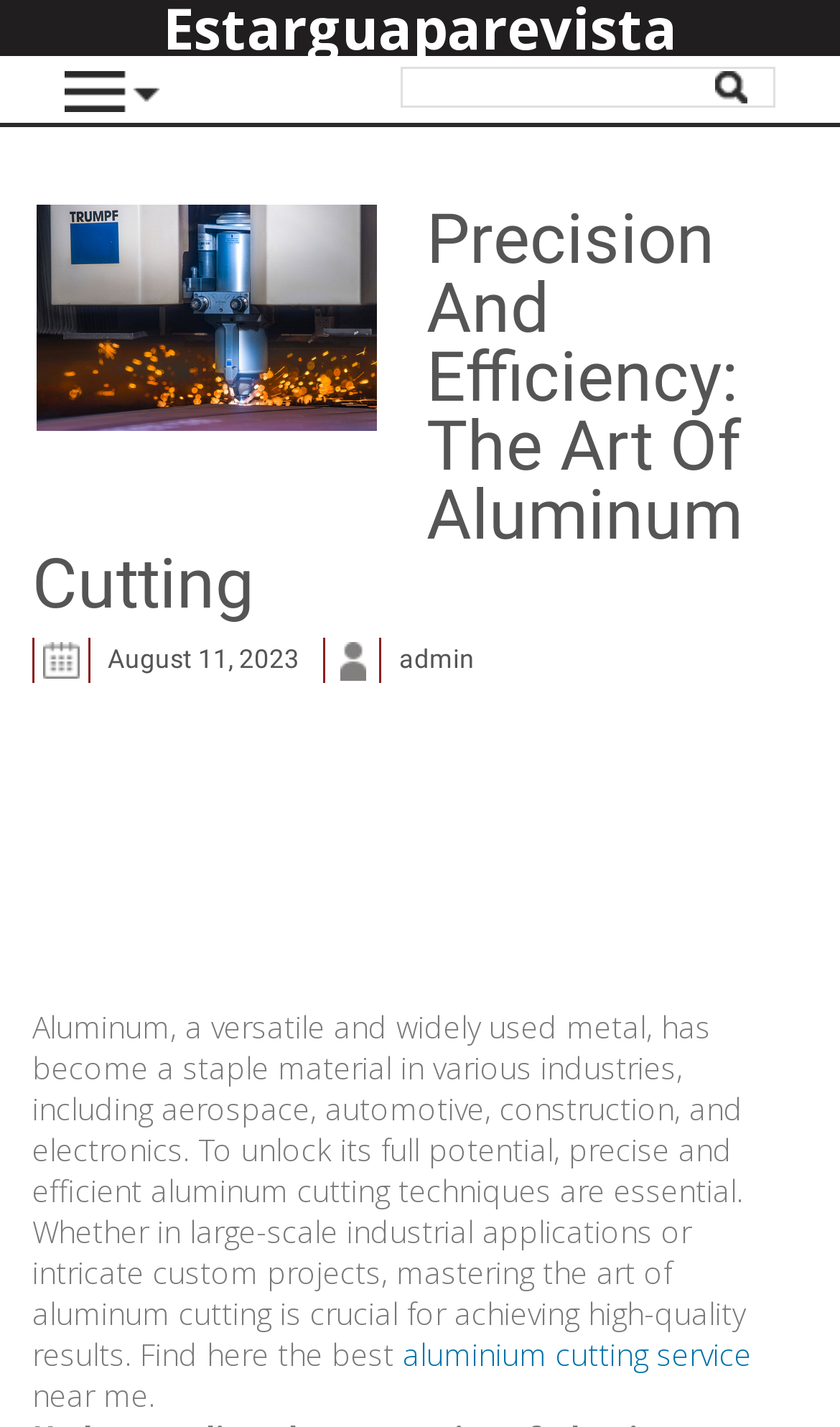With reference to the image, please provide a detailed answer to the following question: What is the material discussed in the article?

The material discussed in the article is aluminum, which is mentioned in the first sentence of the article as 'a versatile and widely used metal'.